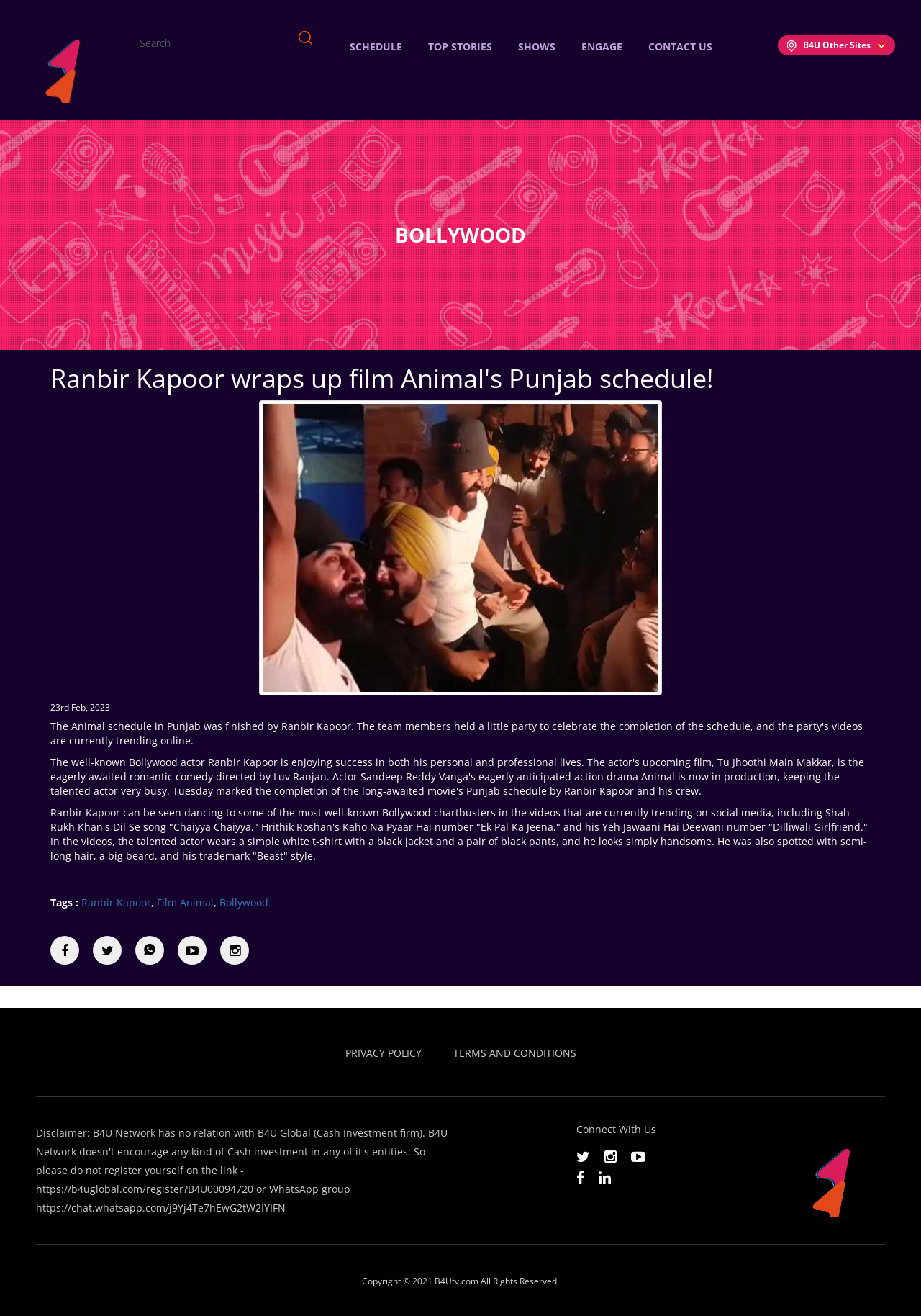What is the purpose of the 'Search' textbox?
Examine the image and provide an in-depth answer to the question.

I determined the purpose of the 'Search' textbox by looking at its location at the top of the webpage and its label 'Search', which suggests that it is used to search for content on the website.